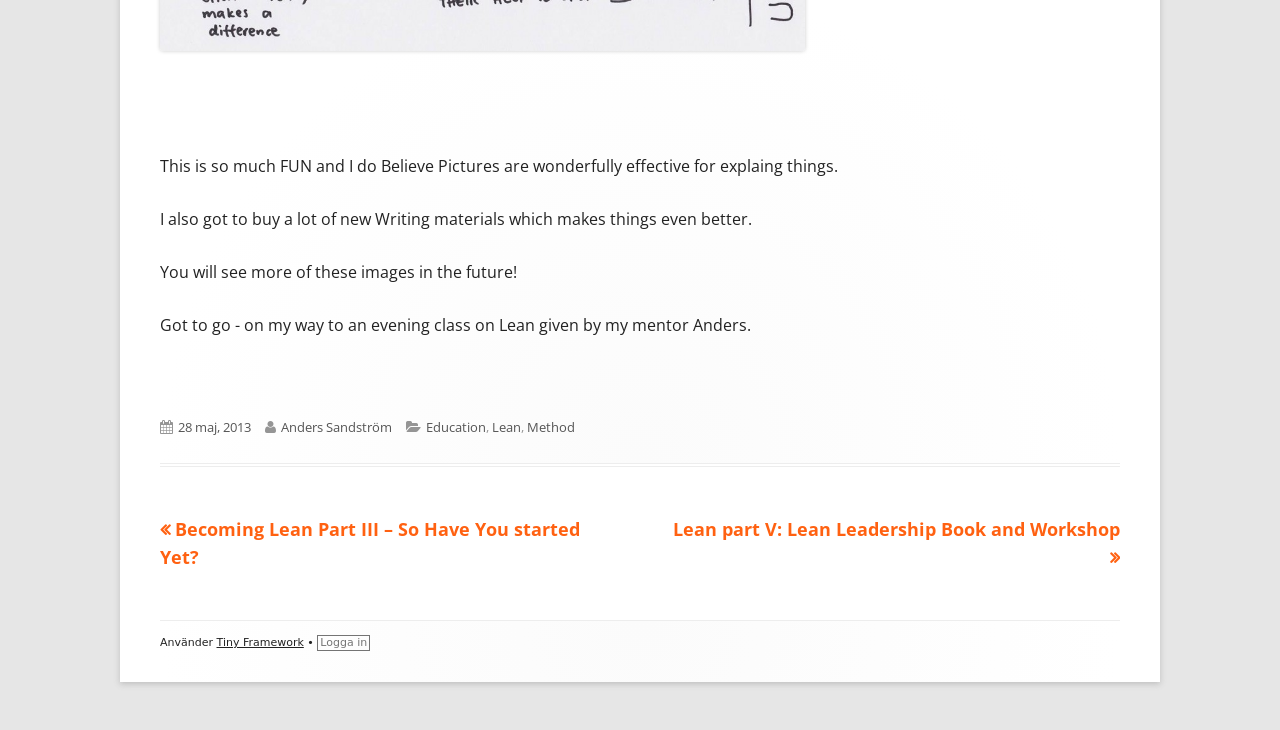Please specify the bounding box coordinates of the clickable section necessary to execute the following command: "View category Education".

[0.333, 0.573, 0.38, 0.597]